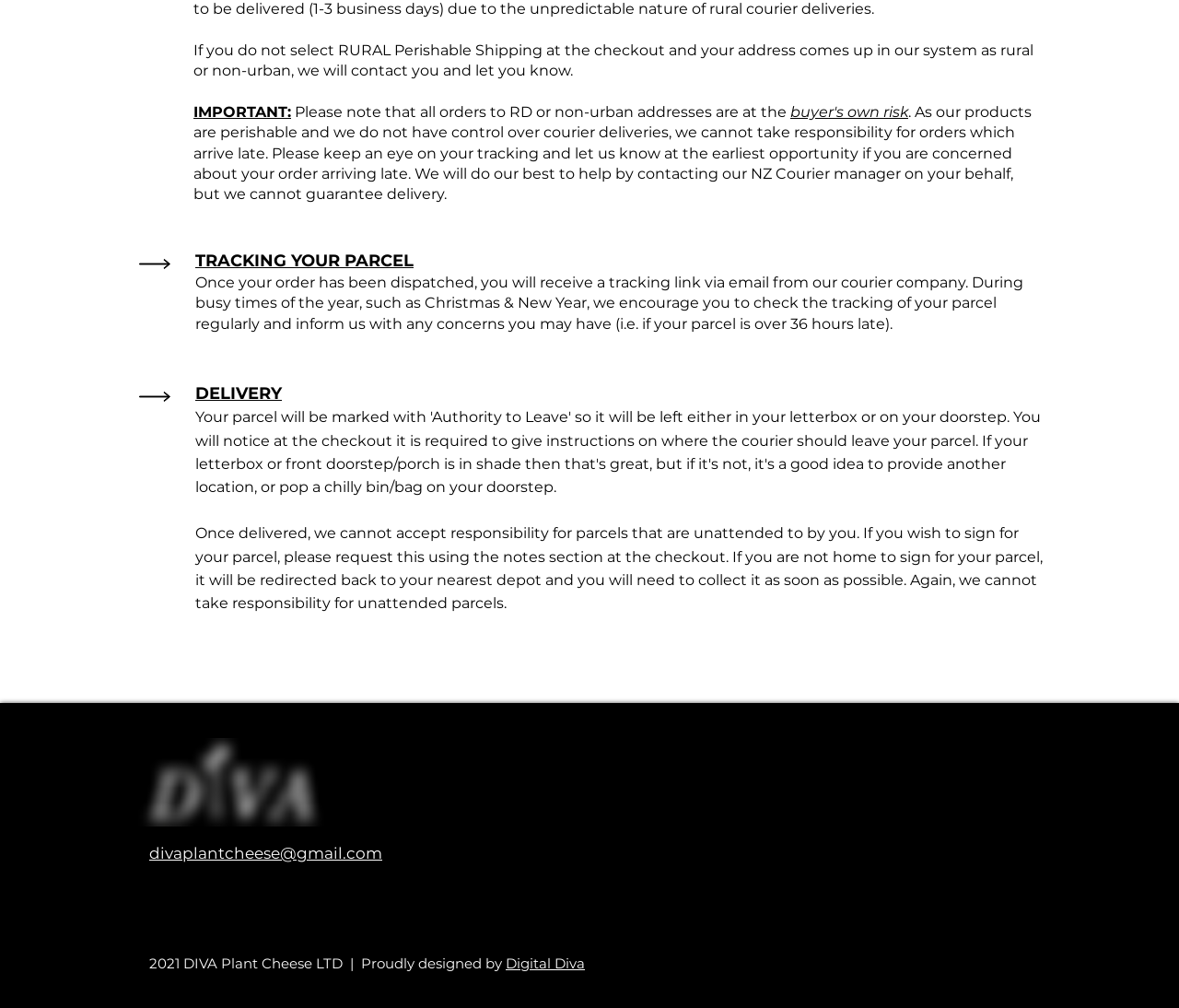Refer to the image and answer the question with as much detail as possible: How can I track my parcel?

The webpage states that once the order has been dispatched, the customer will receive a tracking link via email from the courier company. This is mentioned in the section 'TRACKING YOUR PARCEL'.